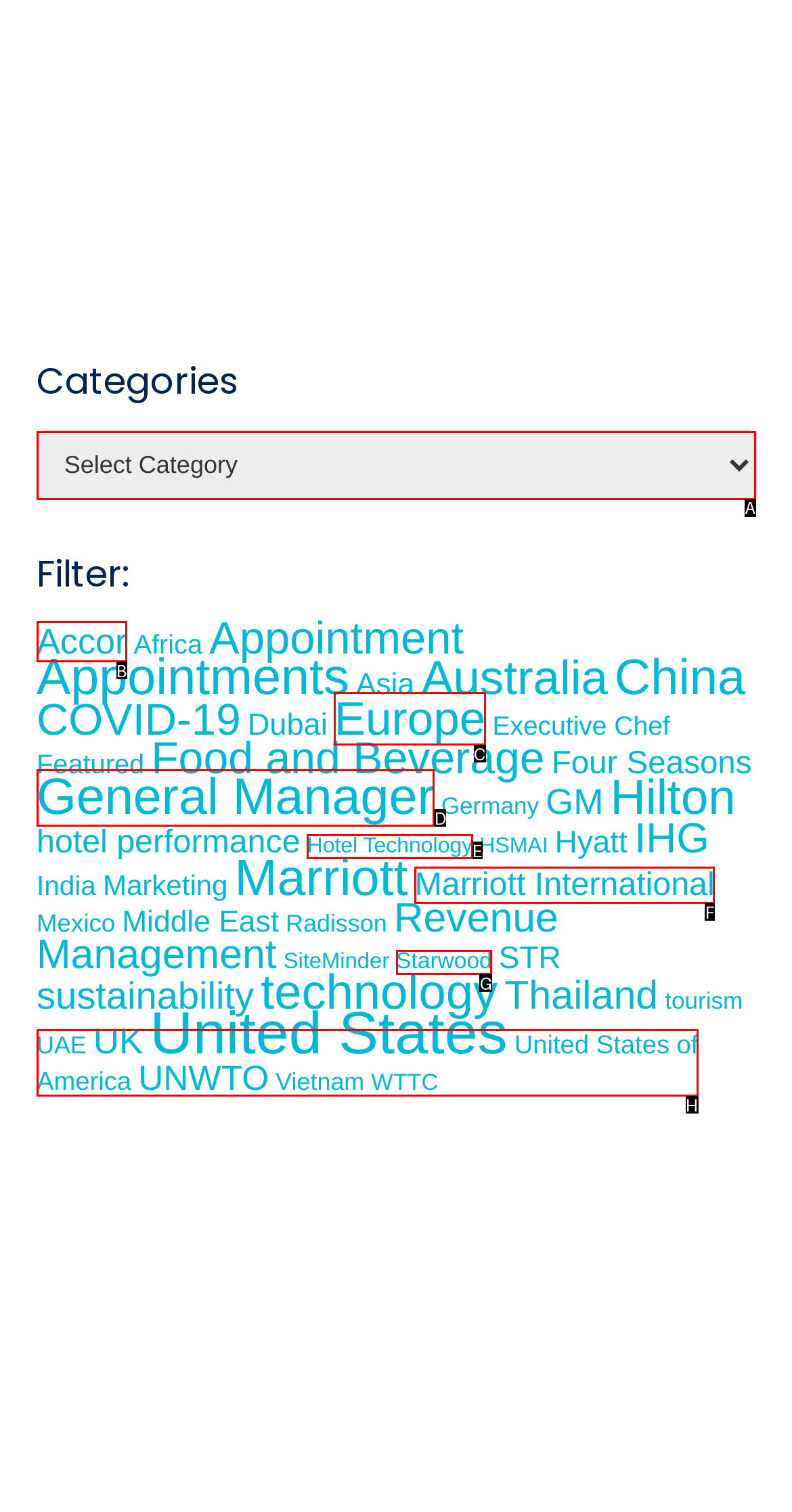Which option aligns with the description: United States of America? Respond by selecting the correct letter.

H